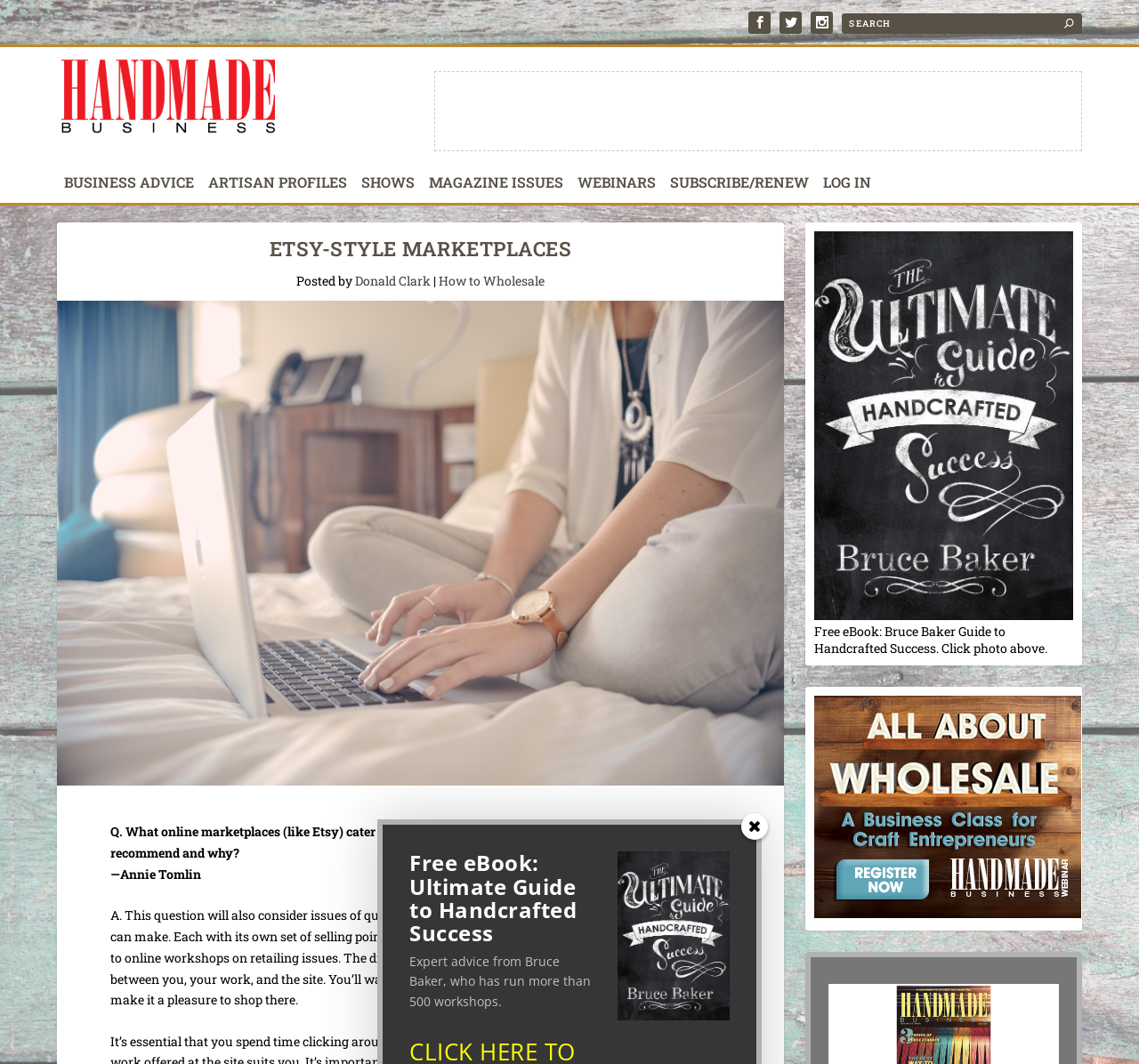Please identify the bounding box coordinates of the clickable element to fulfill the following instruction: "Get the free eBook". The coordinates should be four float numbers between 0 and 1, i.e., [left, top, right, bottom].

[0.715, 0.85, 0.95, 0.866]